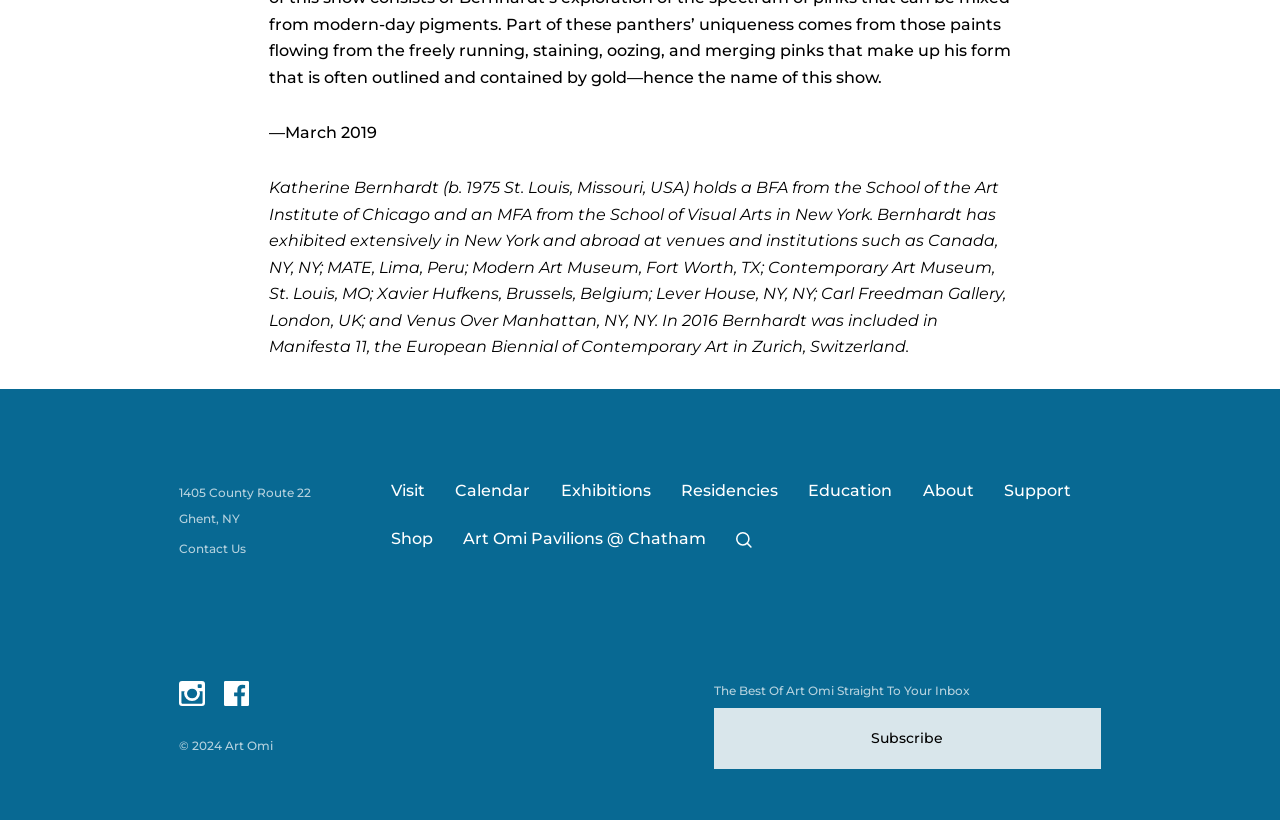Give a one-word or phrase response to the following question: What is the name of the art institute Katherine Bernhardt attended?

School of the Art Institute of Chicago